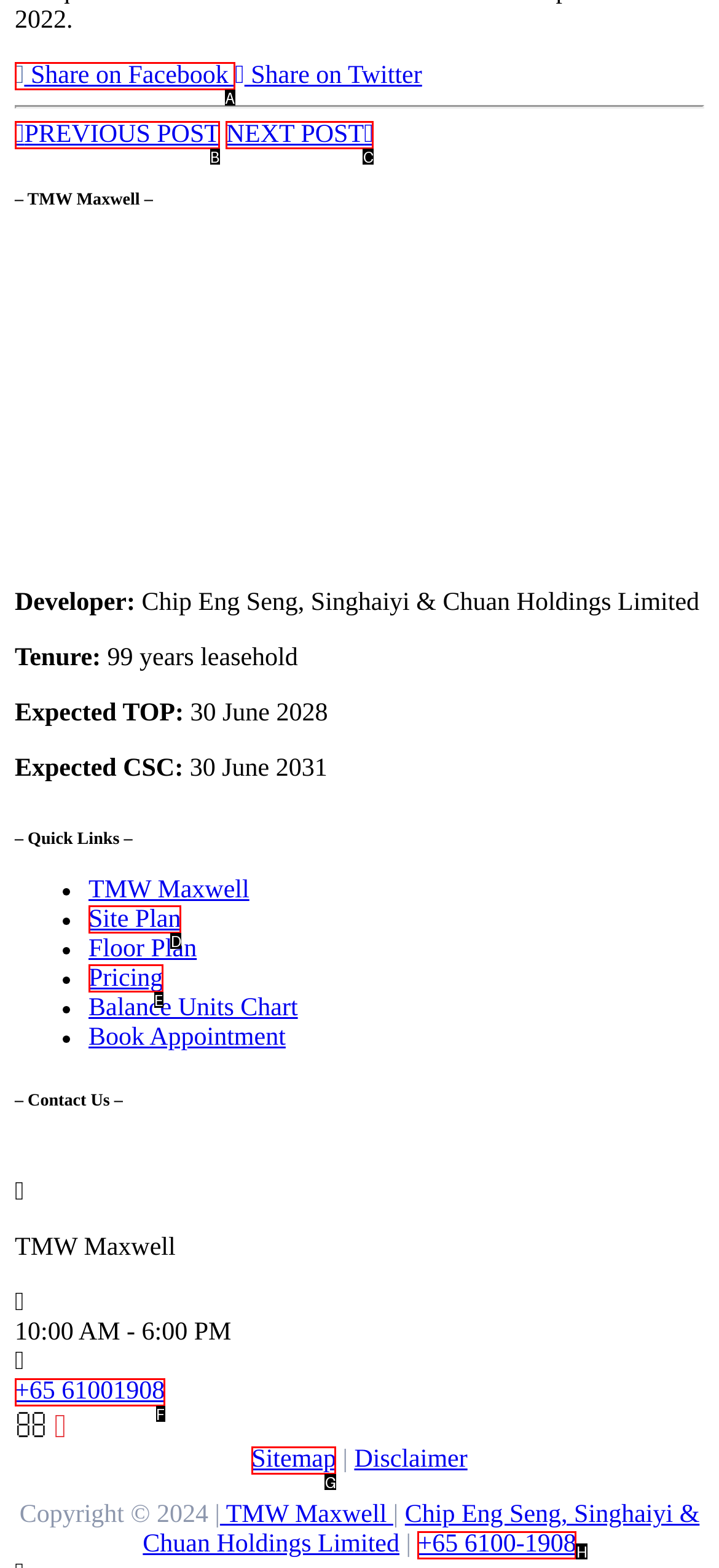From the provided options, which letter corresponds to the element described as: Site Plan
Answer with the letter only.

D